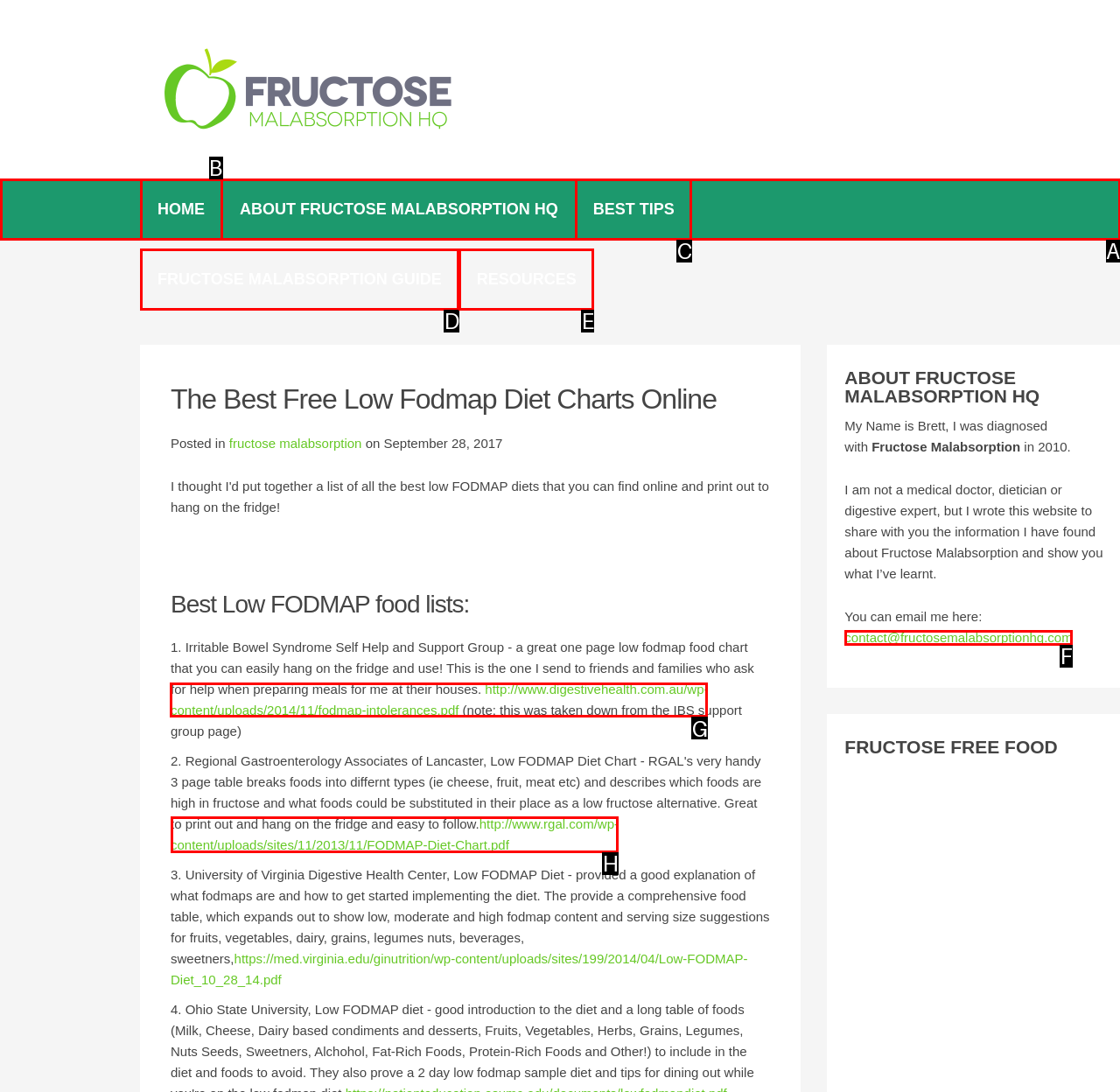Tell me which one HTML element I should click to complete the following task: Download the FODMAP diet chart from IBS support group
Answer with the option's letter from the given choices directly.

G